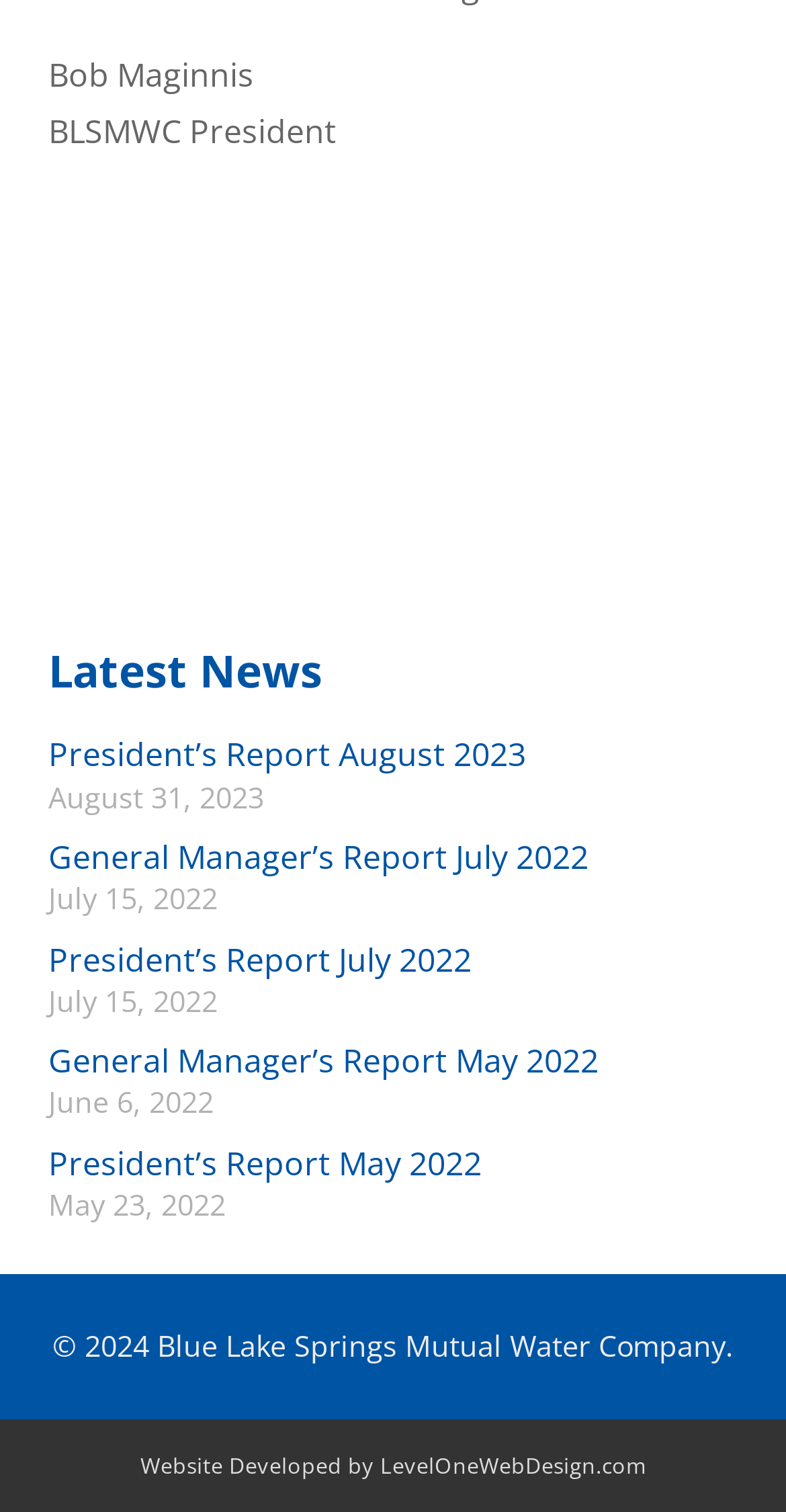Provide the bounding box coordinates for the specified HTML element described in this description: "General Manager’s Report July 2022". The coordinates should be four float numbers ranging from 0 to 1, in the format [left, top, right, bottom].

[0.062, 0.552, 0.749, 0.581]